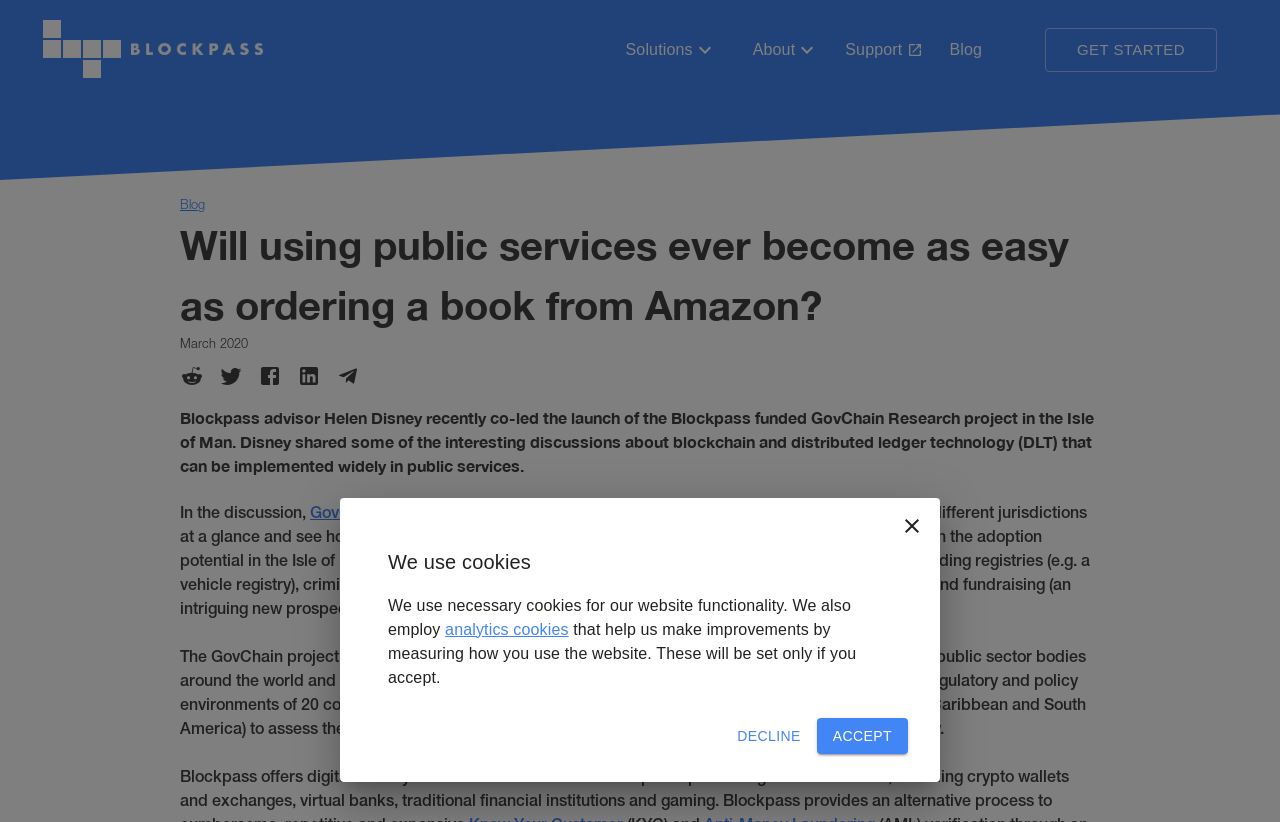Find the coordinates for the bounding box of the element with this description: "Blog".

[0.734, 0.046, 0.779, 0.076]